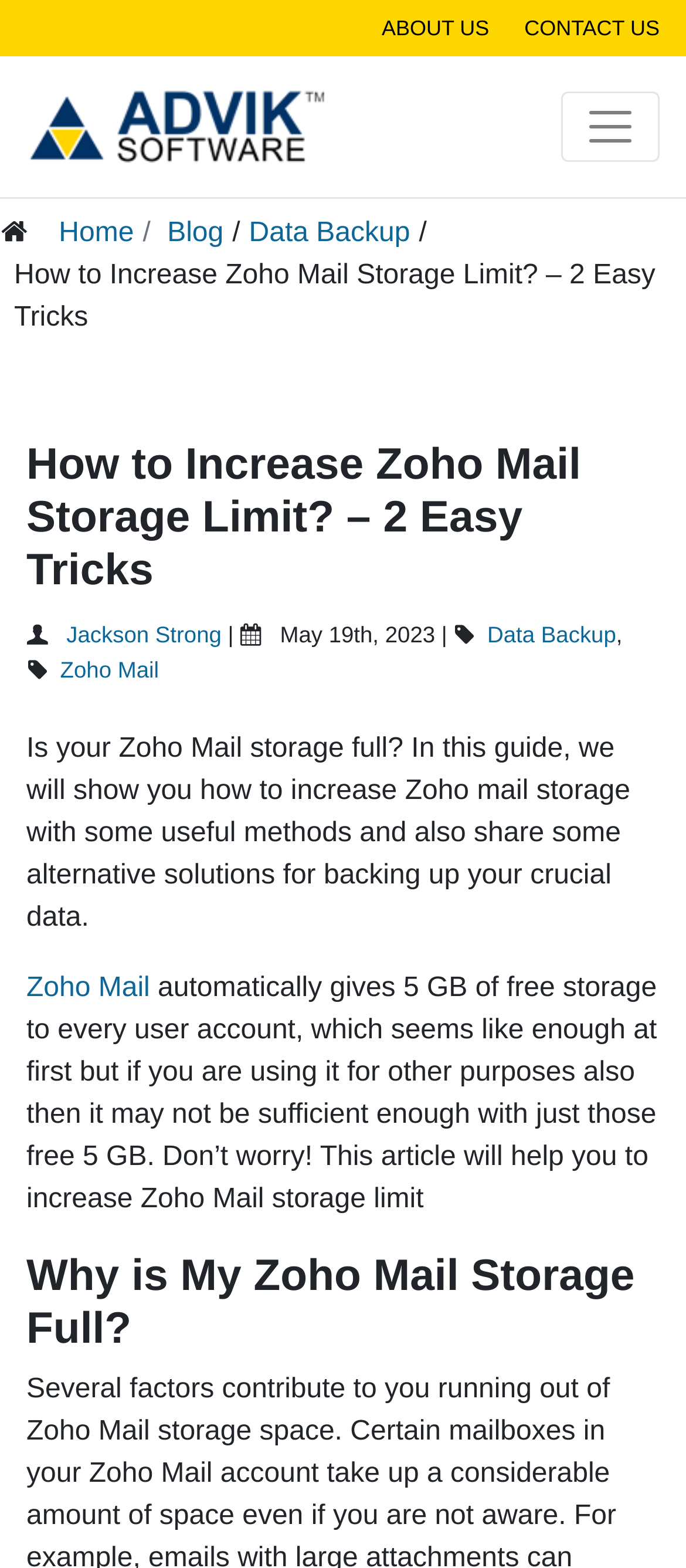Answer the question in a single word or phrase:
What is the topic of the second heading in the webpage?

Why is My Zoho Mail Storage Full?